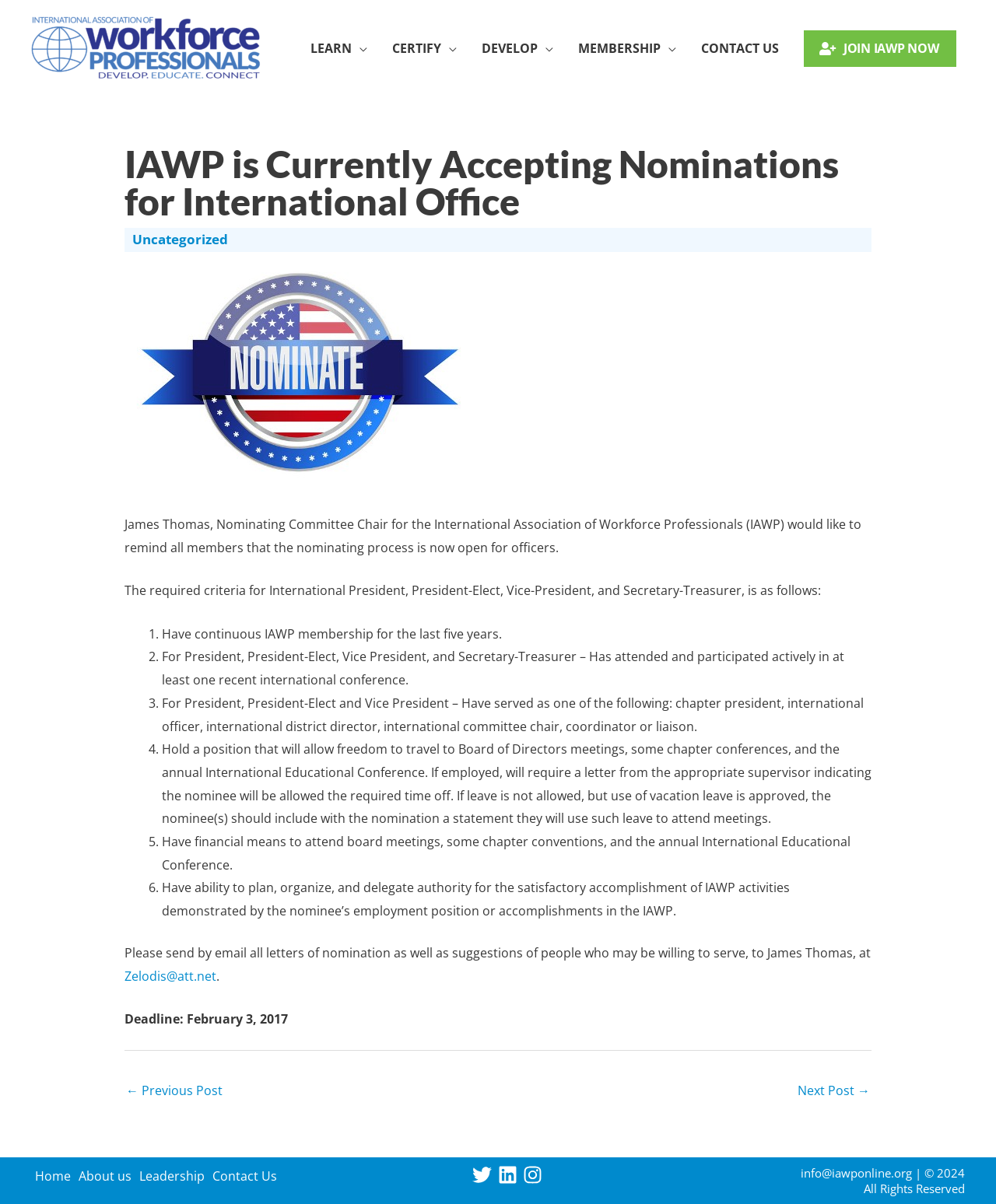How many criteria are required for International President, President-Elect, Vice-President, and Secretary-Treasurer?
Can you provide an in-depth and detailed response to the question?

The article lists the required criteria for International President, President-Elect, Vice-President, and Secretary-Treasurer, which are numbered from 1 to 6. These criteria include having continuous IAWP membership for the last five years, attending and participating actively in at least one recent international conference, and others.